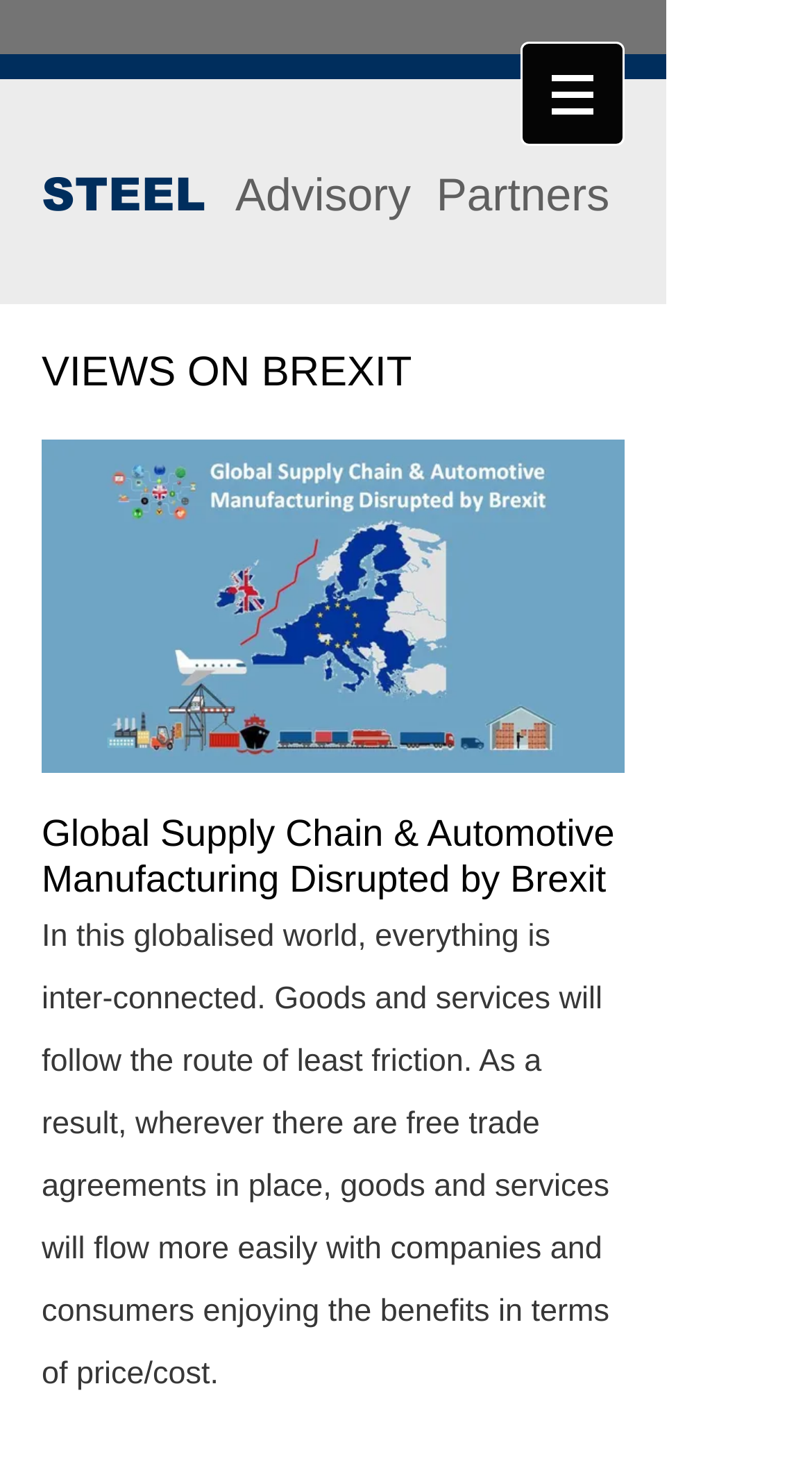Identify the title of the webpage and provide its text content.

STEEL  Advisory  Partners